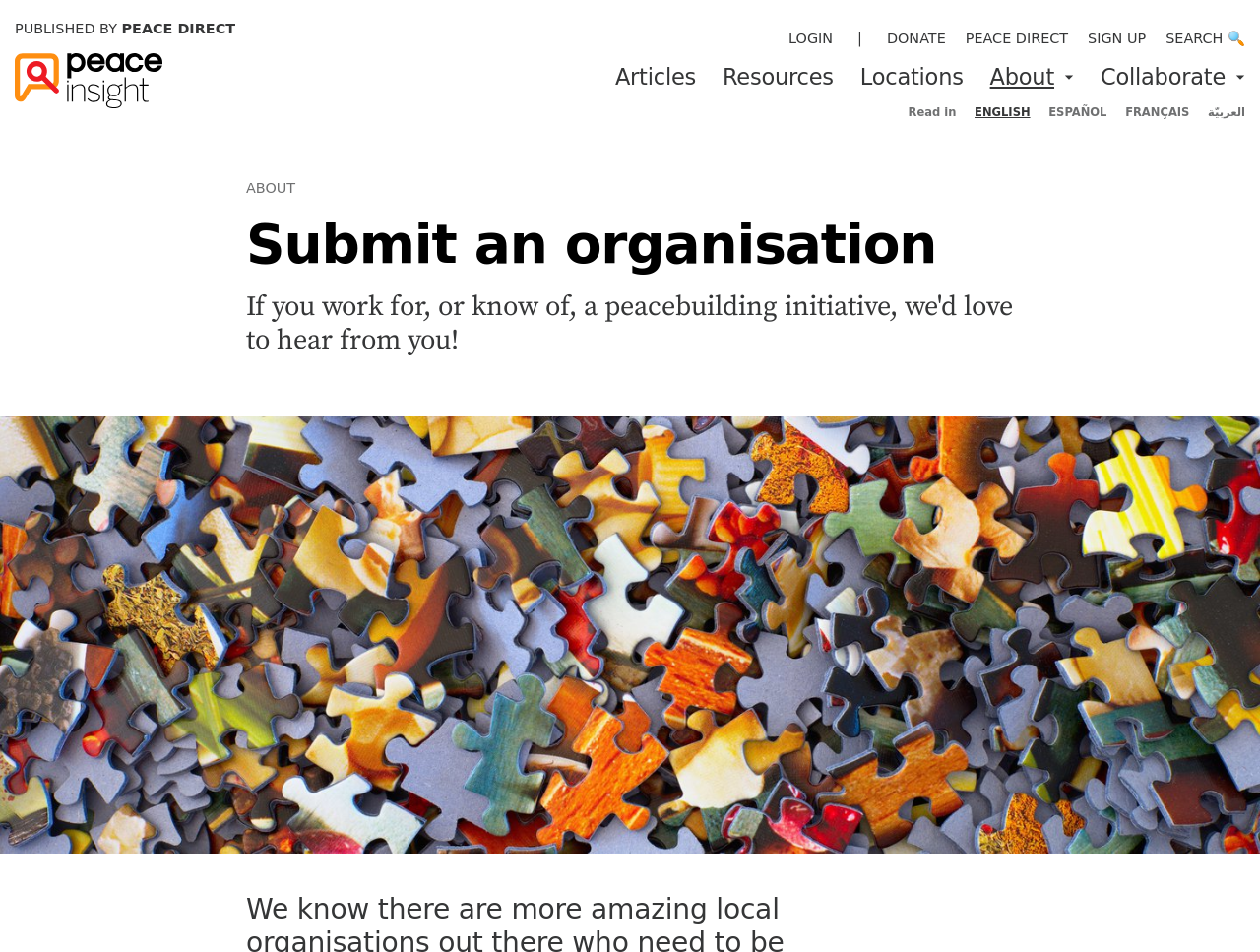Please find the bounding box coordinates of the element's region to be clicked to carry out this instruction: "Read about Player of the Month".

None